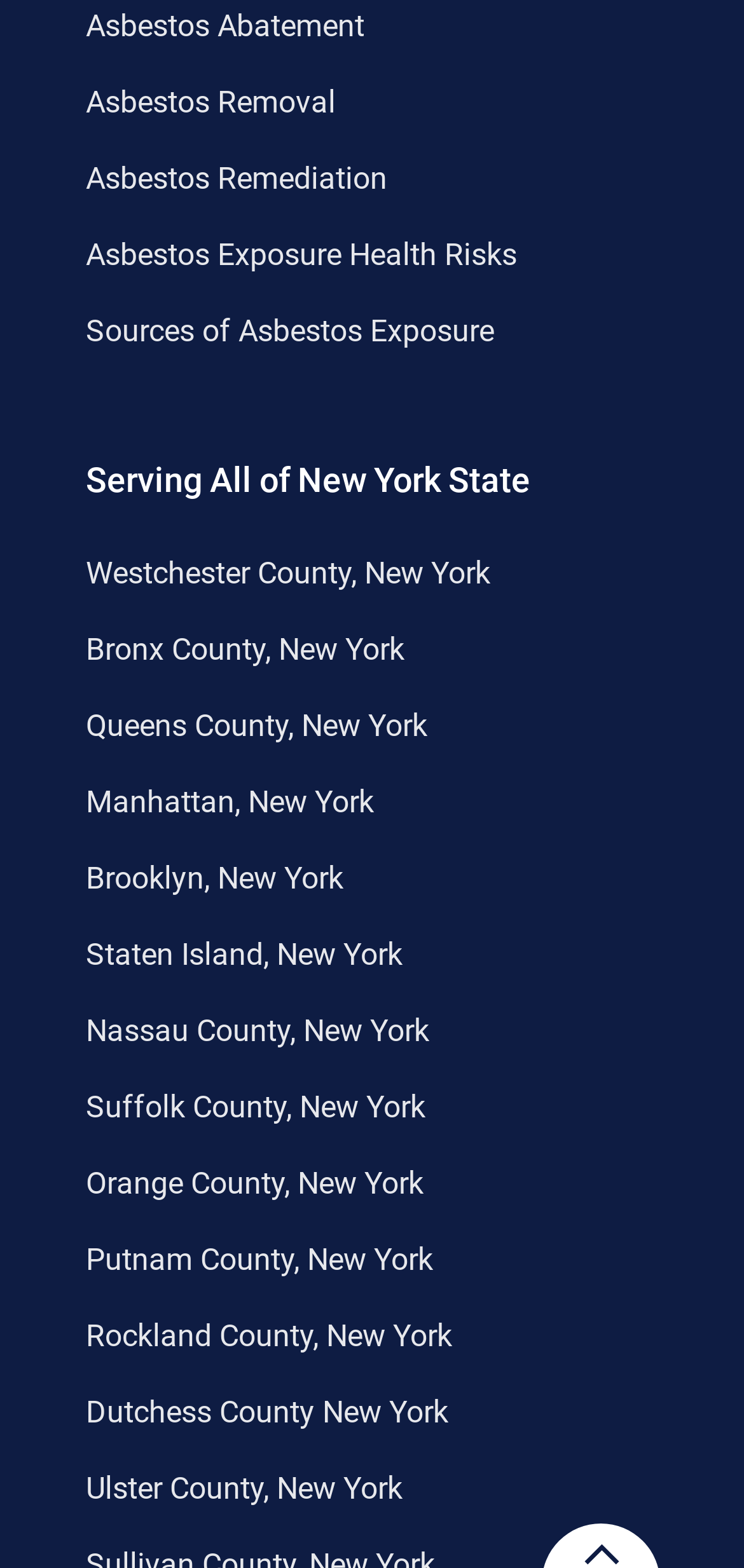What is the last county listed in New York State?
Based on the image content, provide your answer in one word or a short phrase.

Ulster County, New York